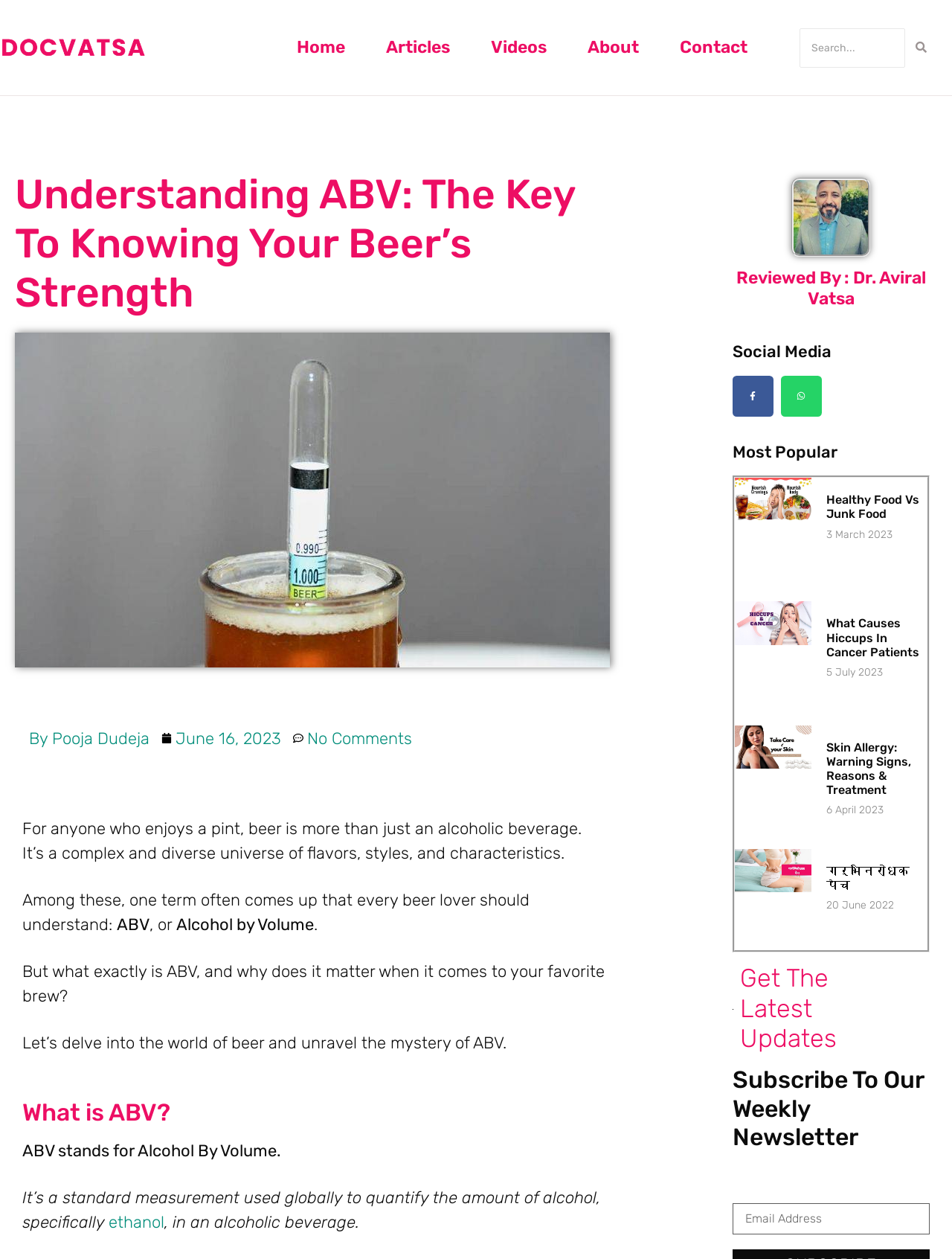Please answer the following question using a single word or phrase: 
What is the topic of the figure?

Reviewed By : Dr. Aviral Vatsa